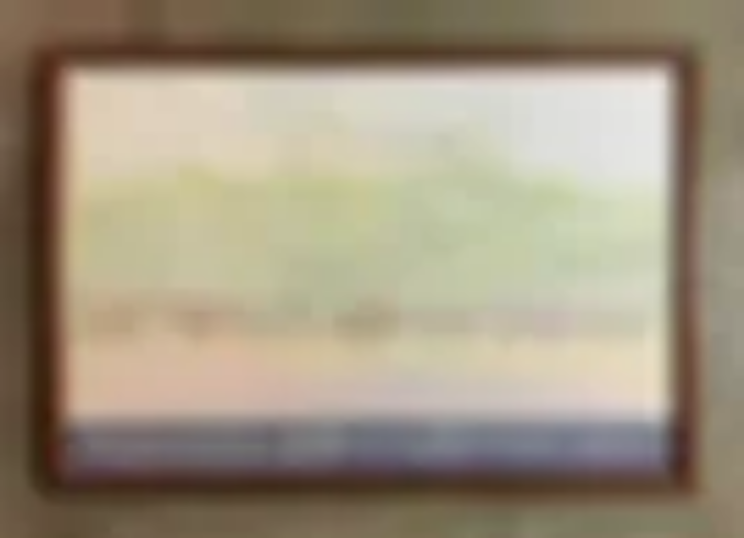Provide a single word or phrase answer to the question: 
What is the primary color palette of the artwork?

Greens and blues